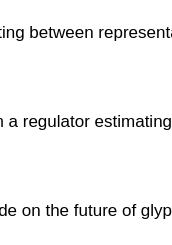What is the deadline for the critical decision on glyphosate?
Based on the screenshot, provide your answer in one word or phrase.

October 13